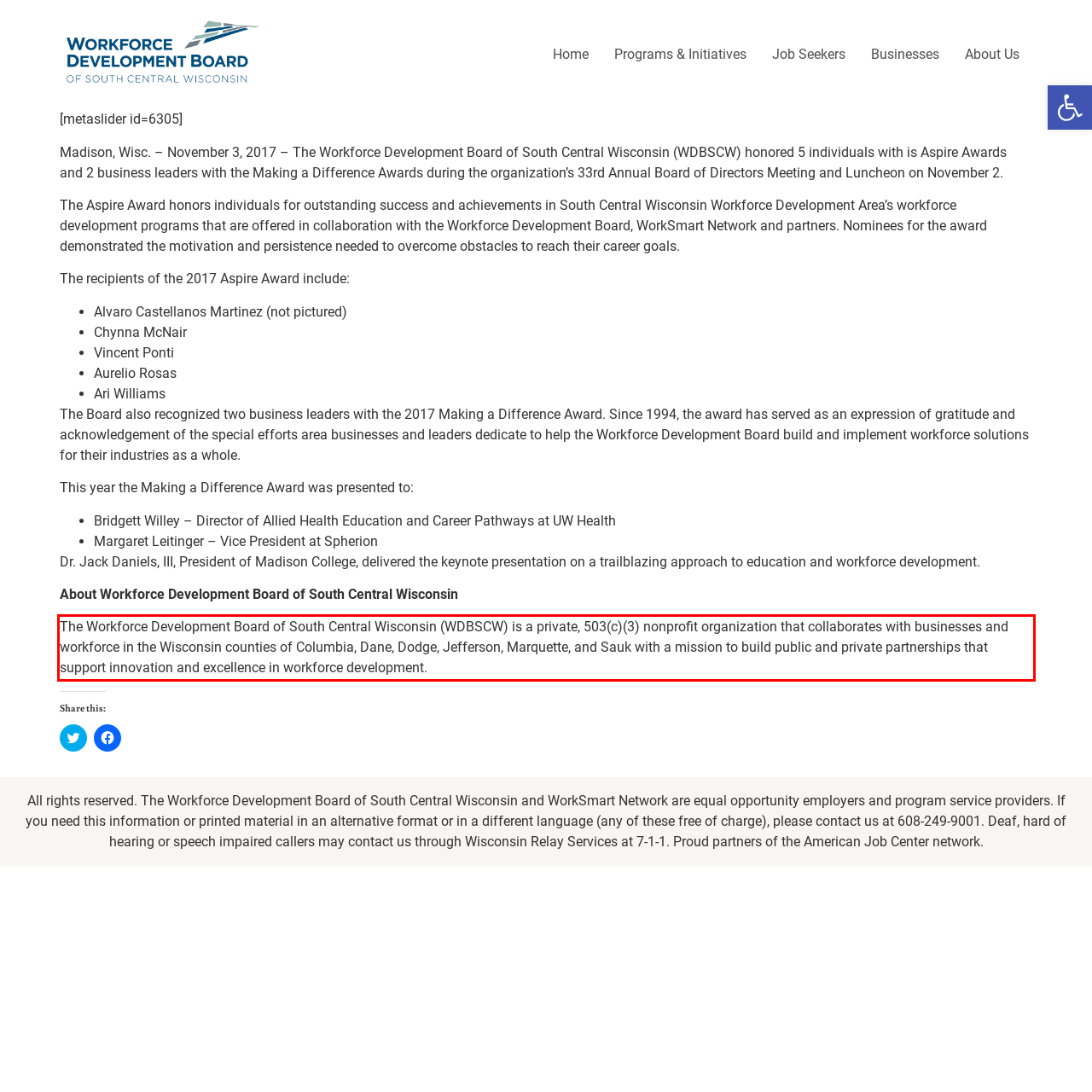You have a screenshot with a red rectangle around a UI element. Recognize and extract the text within this red bounding box using OCR.

The Workforce Development Board of South Central Wisconsin (WDBSCW) is a private, 503(c)(3) nonprofit organization that collaborates with businesses and workforce in the Wisconsin counties of Columbia, Dane, Dodge, Jefferson, Marquette, and Sauk with a mission to build public and private partnerships that support innovation and excellence in workforce development.